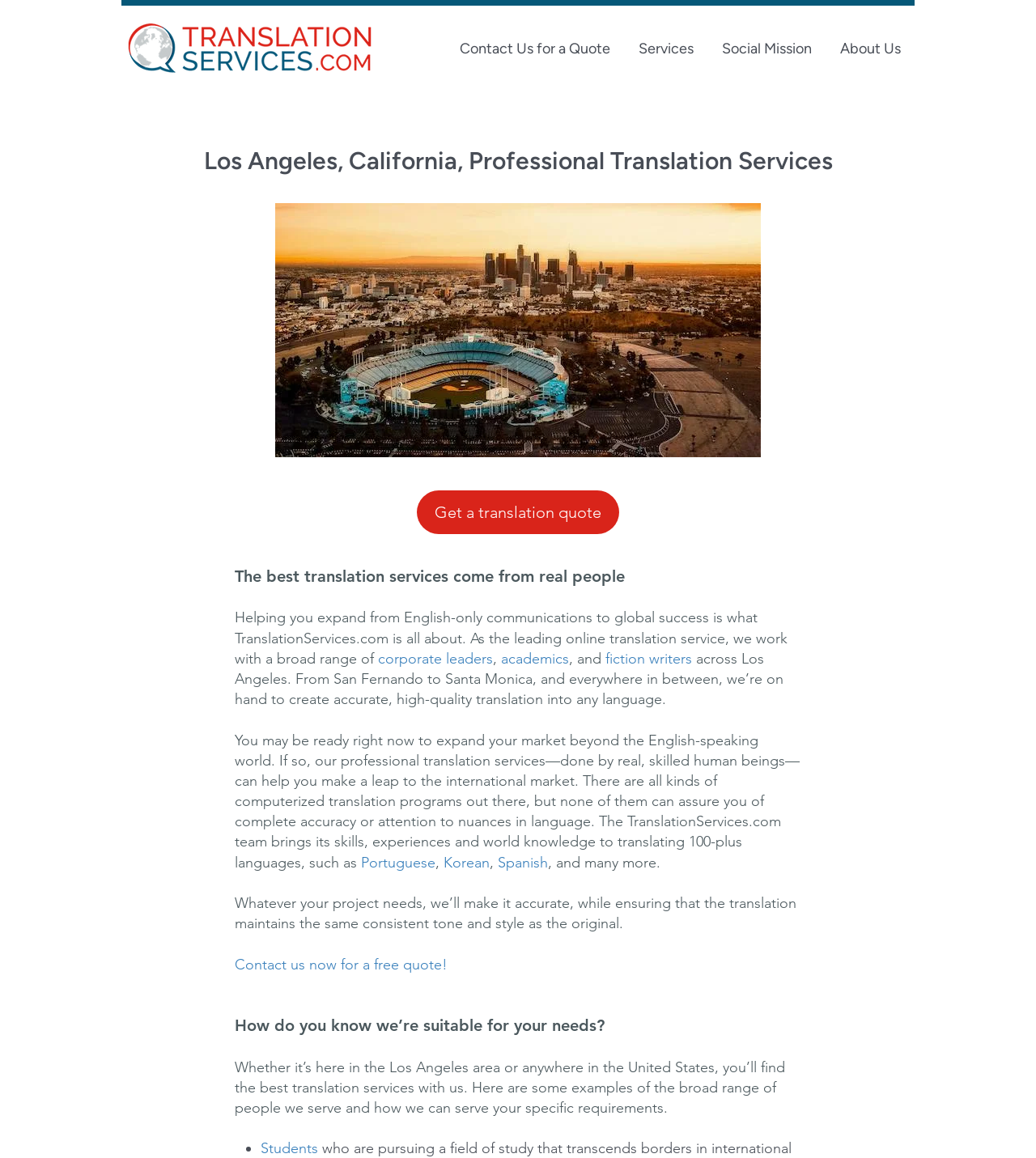Find the bounding box coordinates of the element you need to click on to perform this action: 'Click the Translationservices.com logo'. The coordinates should be represented by four float values between 0 and 1, in the format [left, top, right, bottom].

[0.117, 0.007, 0.38, 0.076]